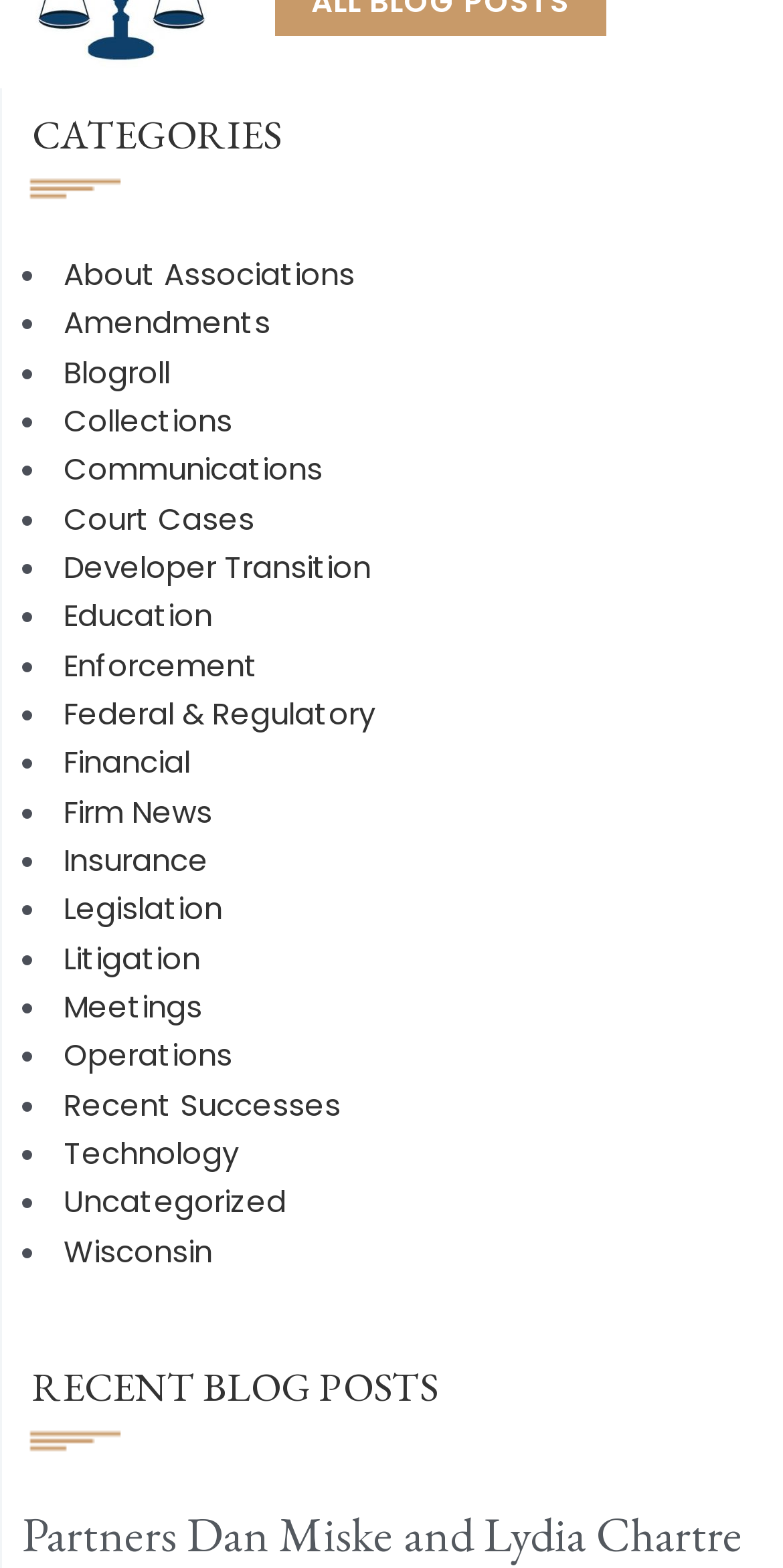Please determine the bounding box of the UI element that matches this description: alt="Press releases." name="icon-news1". The coordinates should be given as (top-left x, top-left y, bottom-right x, bottom-right y), with all values between 0 and 1.

None